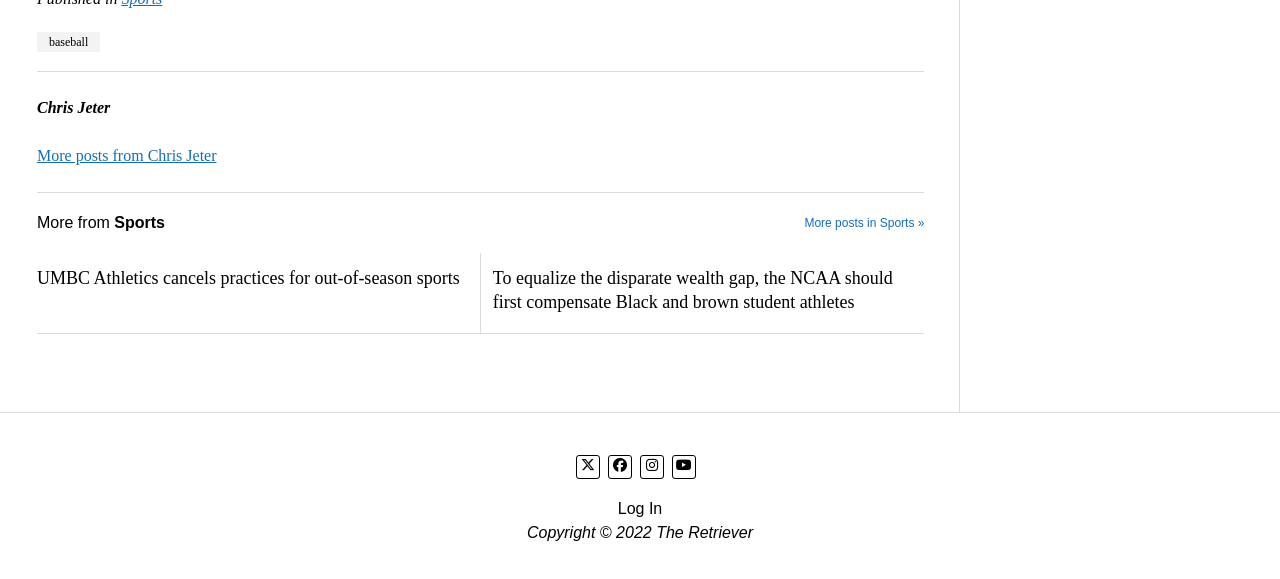Specify the bounding box coordinates of the region I need to click to perform the following instruction: "Share on Twitter". The coordinates must be four float numbers in the range of 0 to 1, i.e., [left, top, right, bottom].

[0.45, 0.785, 0.469, 0.827]